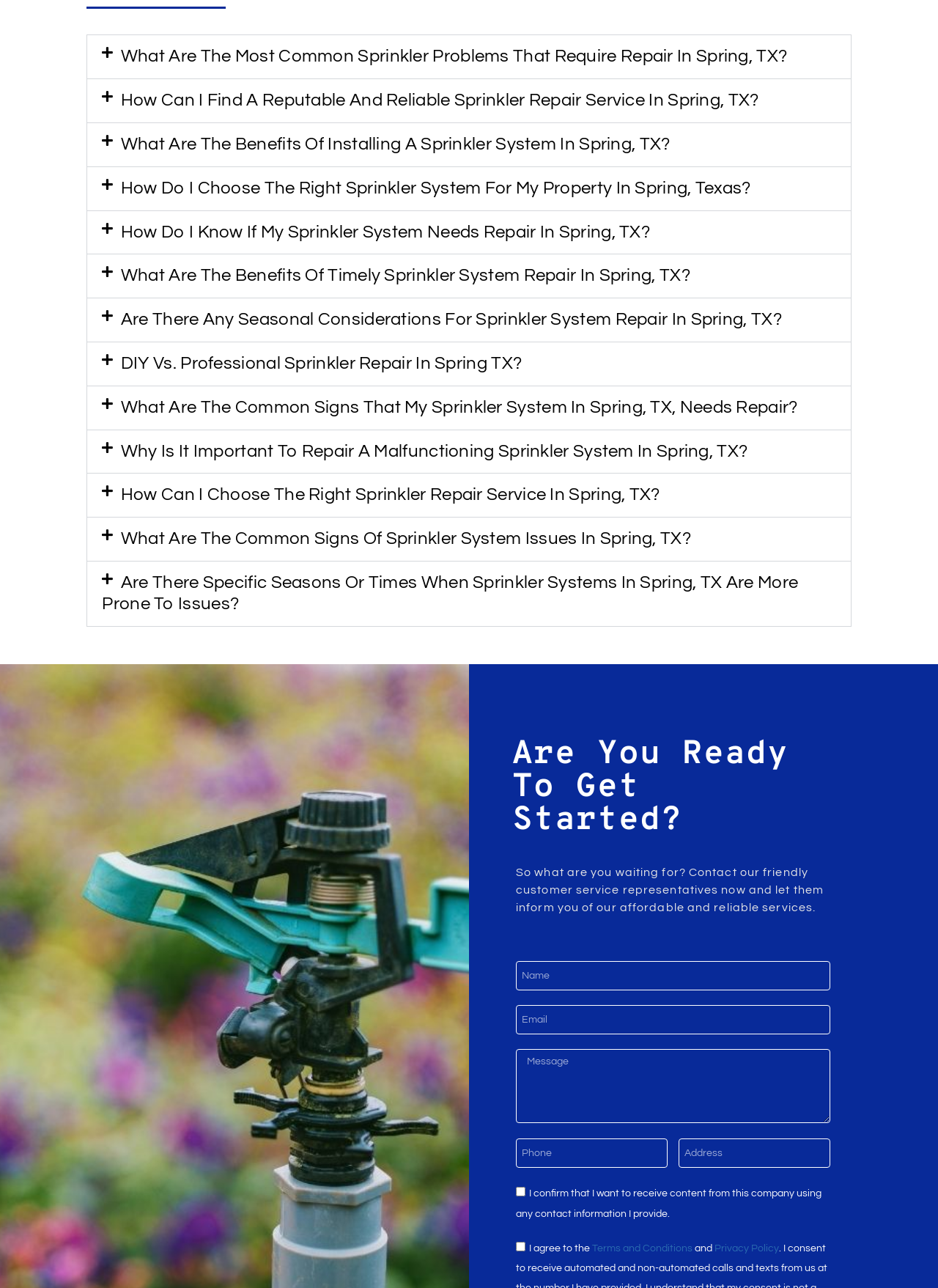Please provide the bounding box coordinates for the element that needs to be clicked to perform the following instruction: "Enter your name in the input field". The coordinates should be given as four float numbers between 0 and 1, i.e., [left, top, right, bottom].

[0.55, 0.746, 0.885, 0.769]